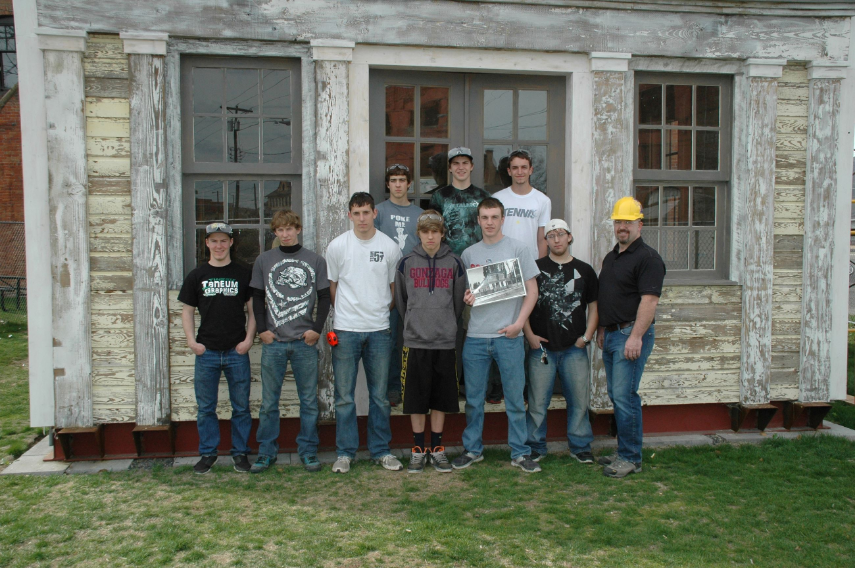Offer a detailed narrative of the scene depicted in the image.

A group of eleven individuals stands in front of a weathered, rustic building with a wooden facade and multiple windows. The setting appears casual, with the group positioned in two rows, smiling and posing for the camera. Among them, one man wearing a yellow hard hat stands to the right, holding a newspaper or document that likely highlights the building's history or significance. The group is dressed in various casual attire, showcasing t-shirts with distinct graphics. The greenery surrounding the base of the structure complements the aged aesthetic of the building, which has a charmingly dilapidated look. The scene conveys a sense of community and connection to local heritage, possibly indicating a gathering related to the building's preservation or historical importance.